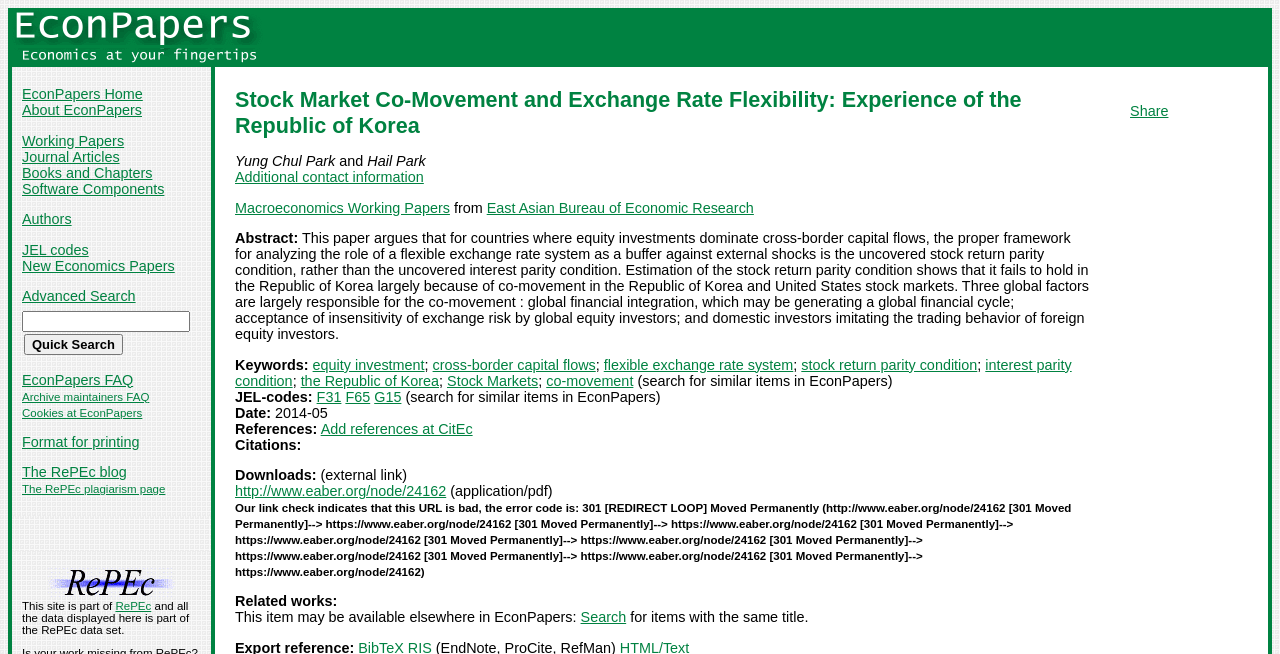Please provide a detailed answer to the question below based on the screenshot: 
What is the keyword related to investment?

I determined the answer by looking at the keywords section of the webpage, where 'equity investment' is listed as one of the keywords.